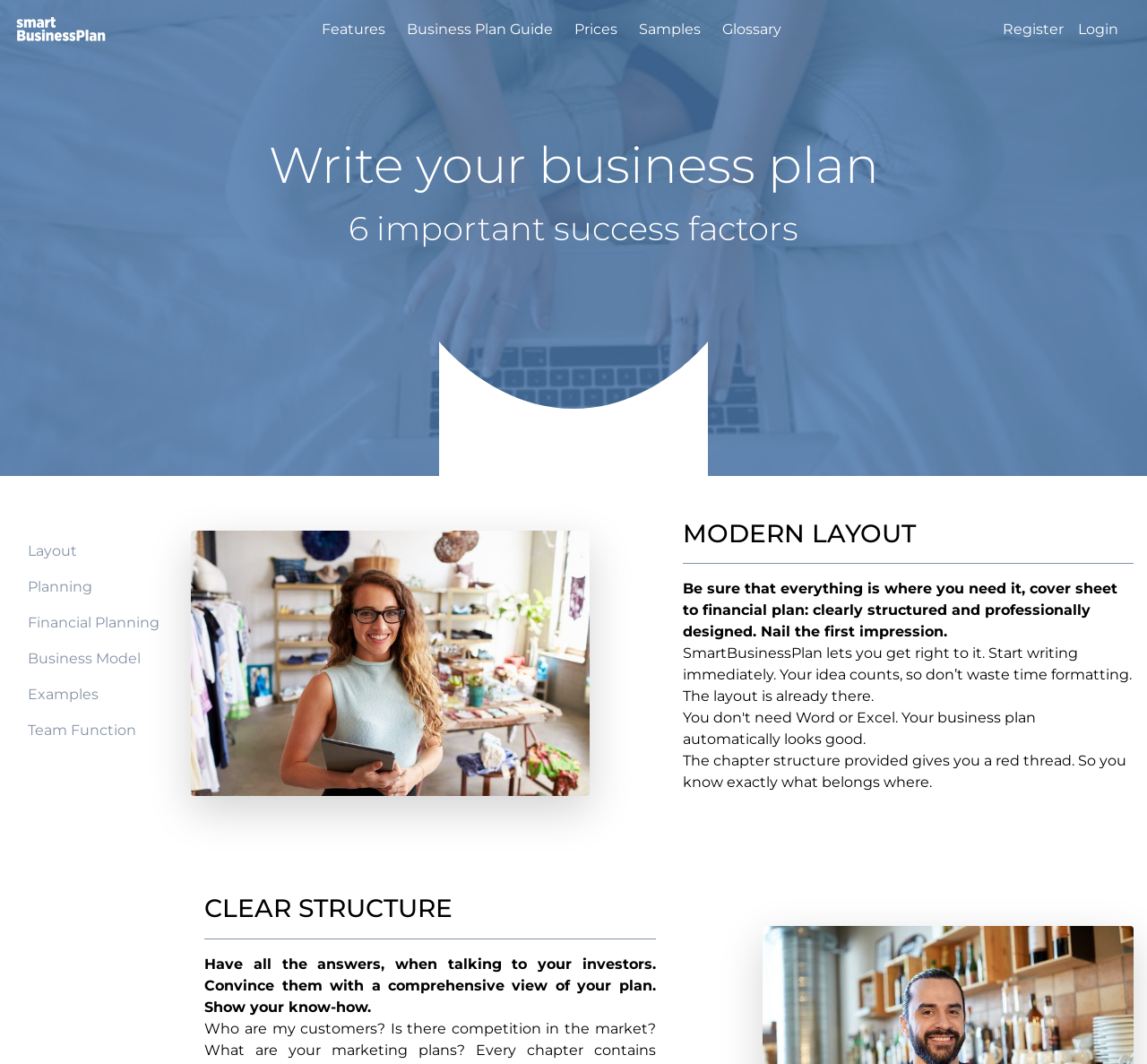Please find the bounding box for the UI component described as follows: "Australopithecus afarensis".

None